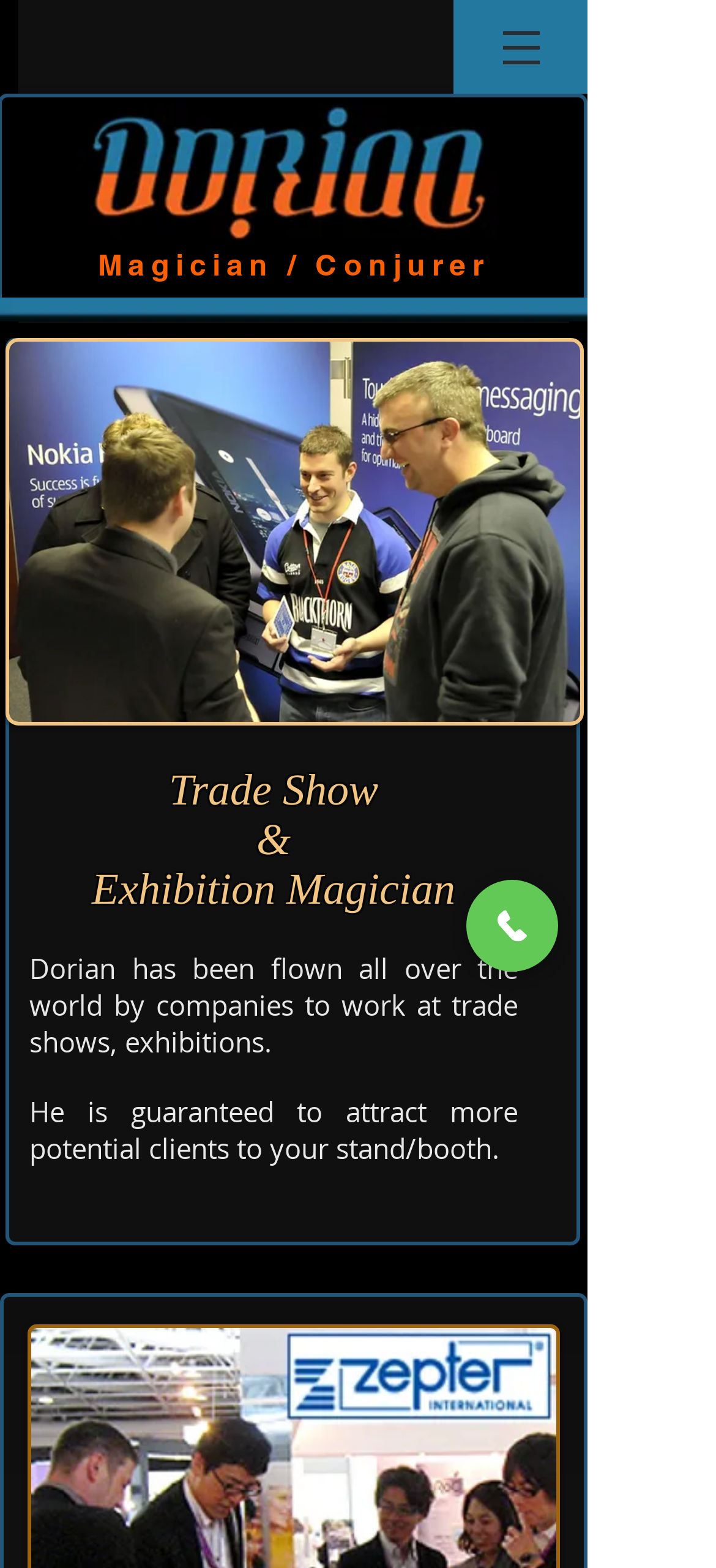Answer the question below with a single word or a brief phrase: 
Is there a contact method provided on the webpage?

Yes, phone